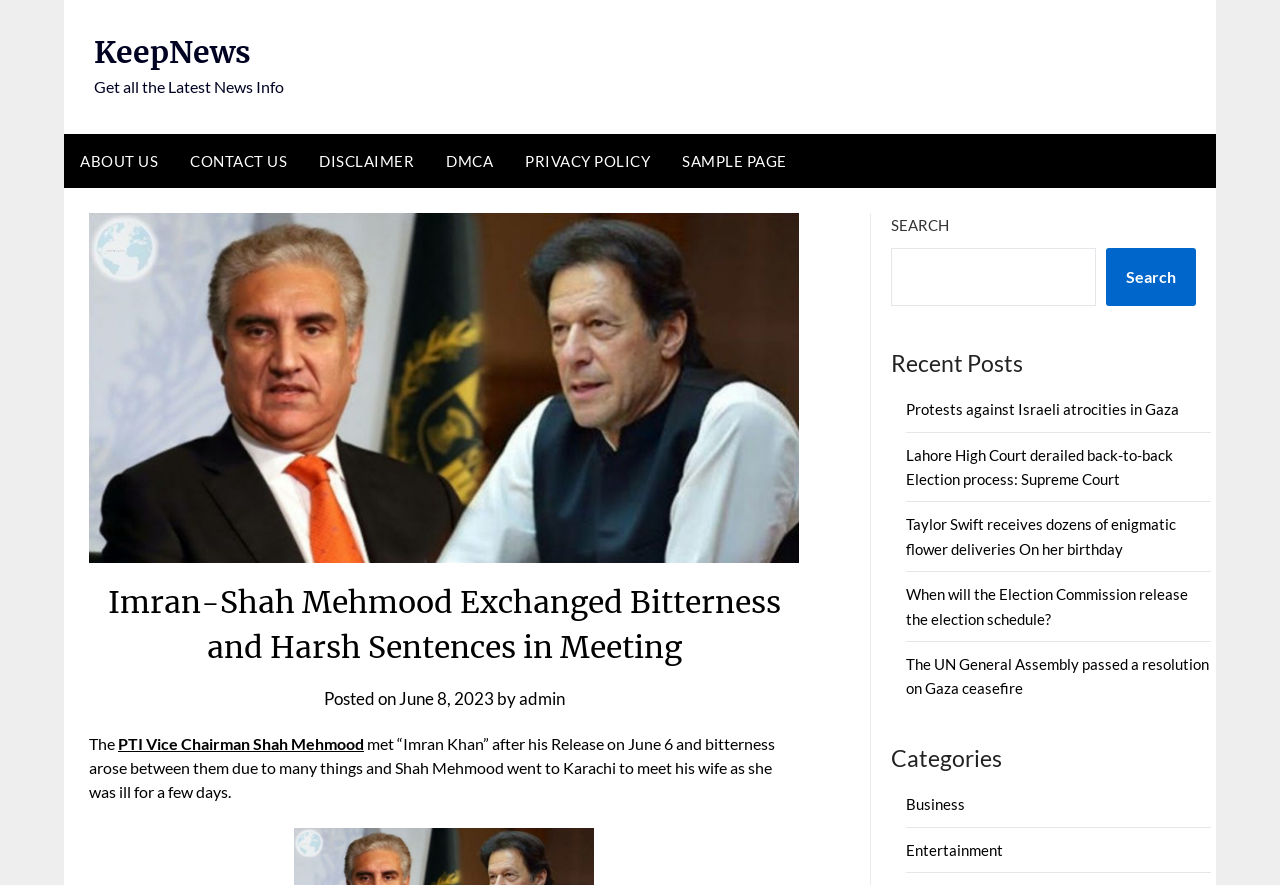Identify the webpage's primary heading and generate its text.

Imran-Shah Mehmood Exchanged Bitterness and Harsh Sentences in Meeting